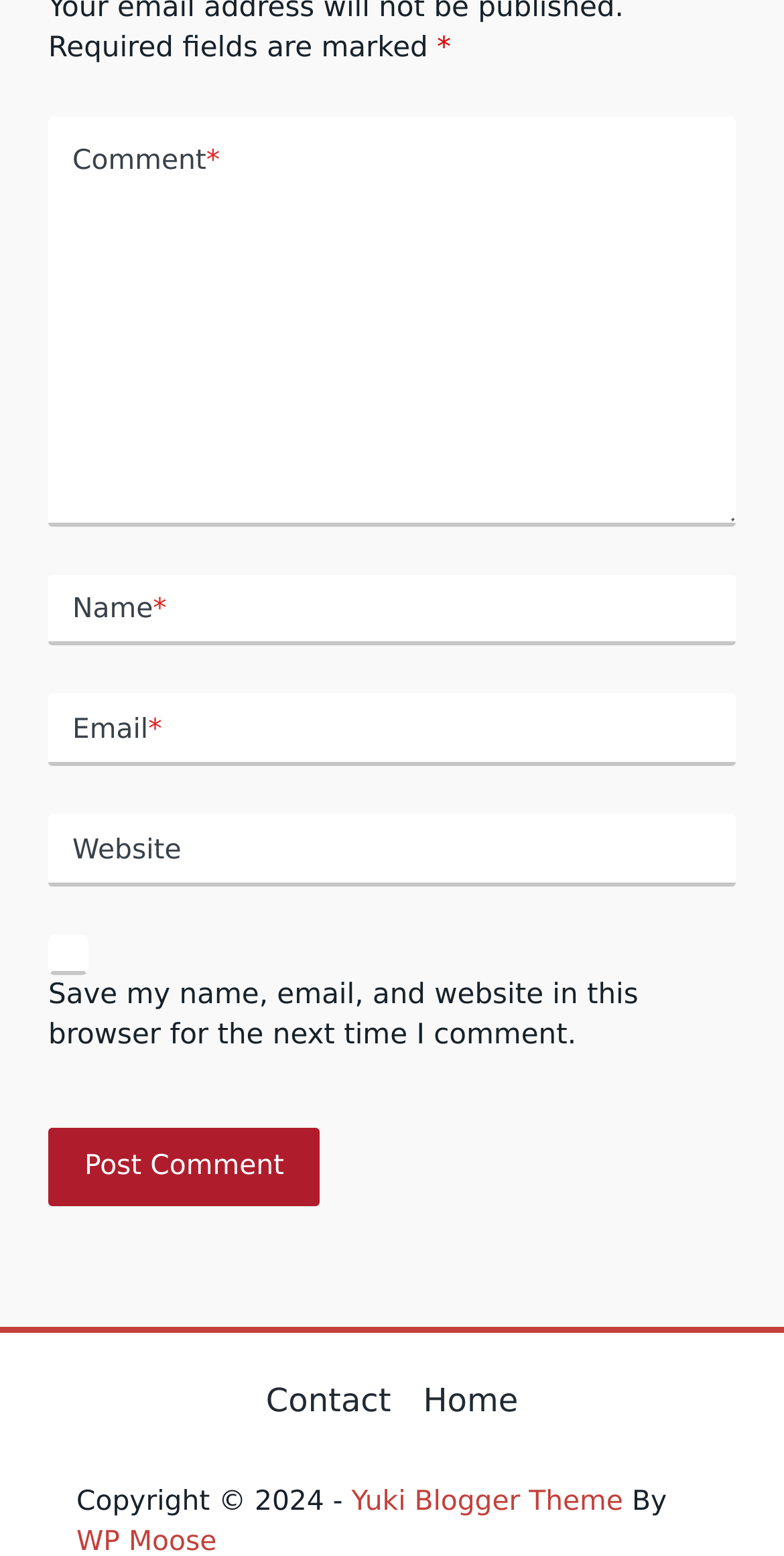Give a short answer using one word or phrase for the question:
How many links are in the footer?

3